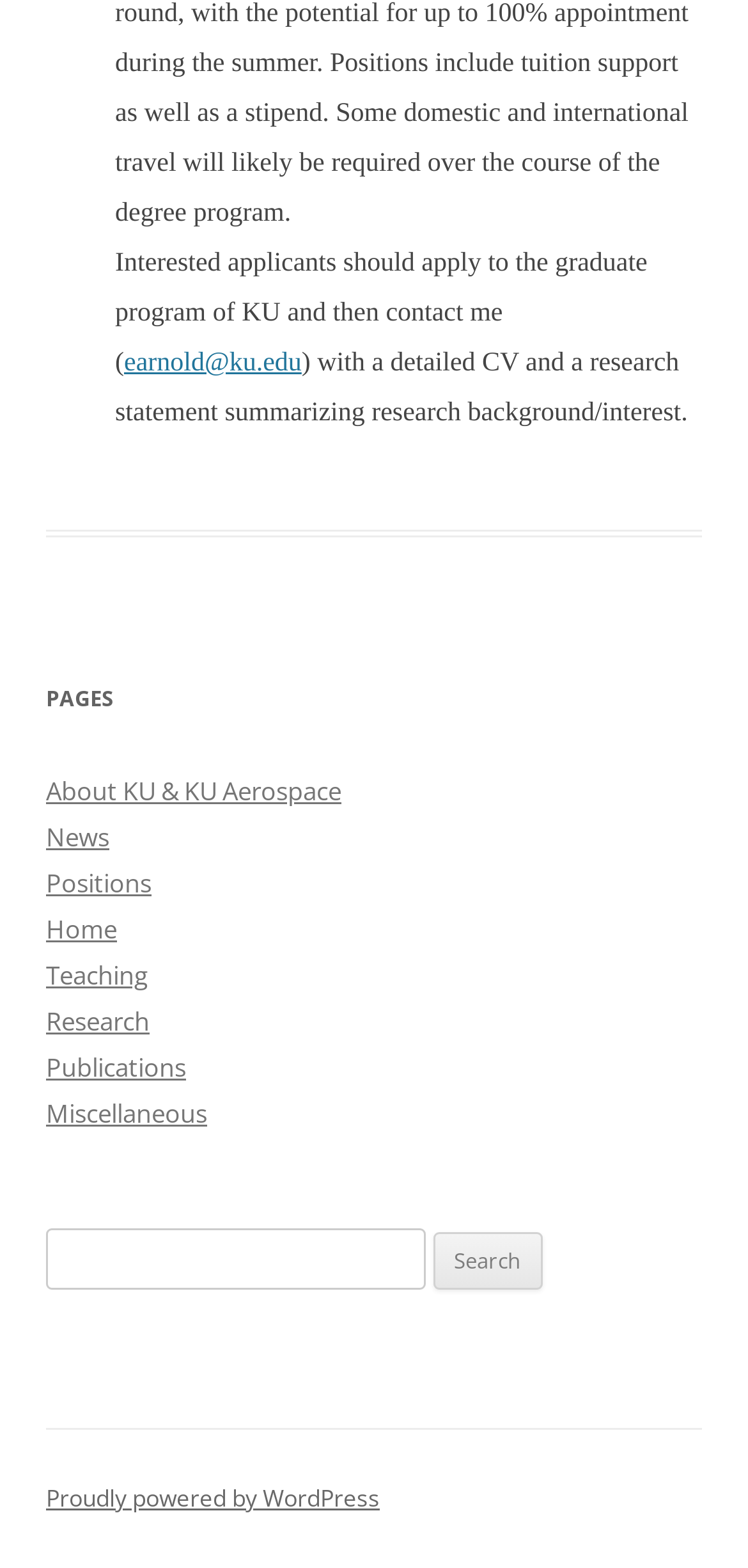Identify the bounding box for the element characterized by the following description: "About KU & KU Aerospace".

[0.062, 0.493, 0.456, 0.515]